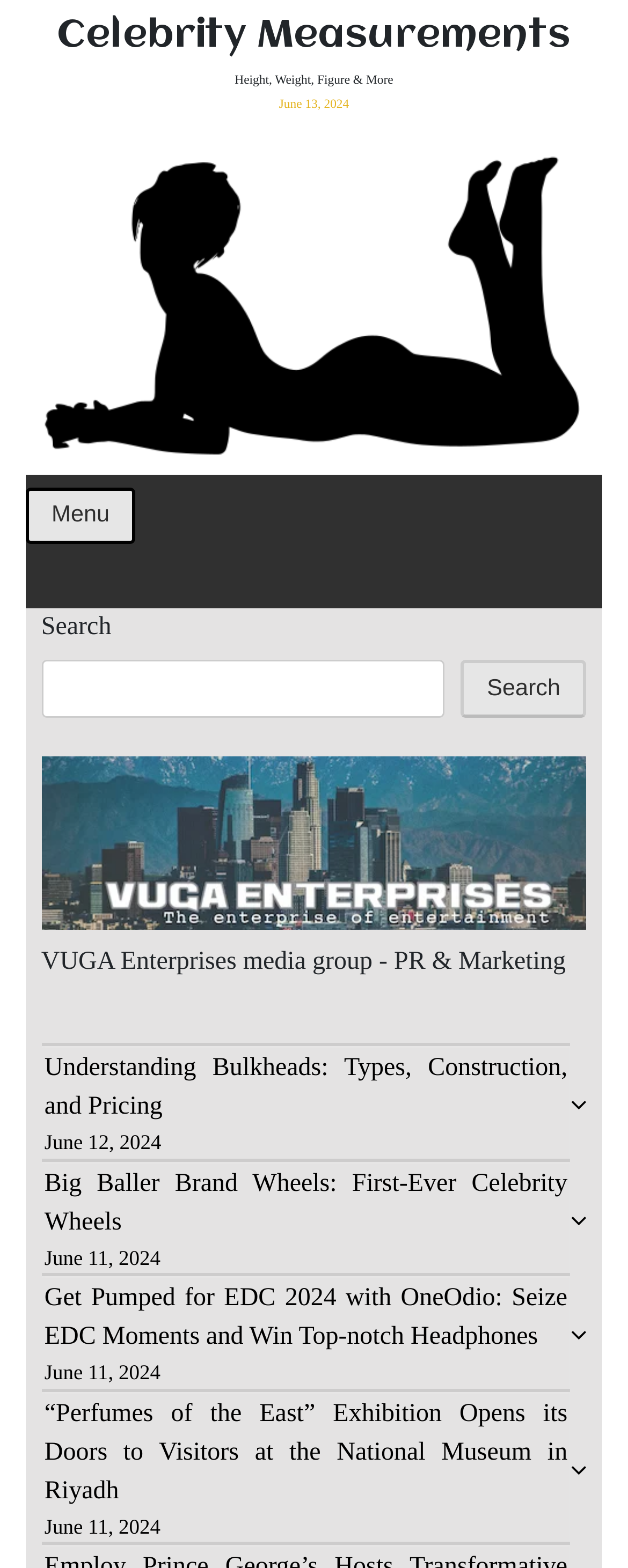What is the text of the first link in the menu?
Kindly offer a comprehensive and detailed response to the question.

I found the link by looking at the link element with the text 'submit a story to news' which is located at [0.066, 0.572, 0.934, 0.589] and is a child of the figure element.